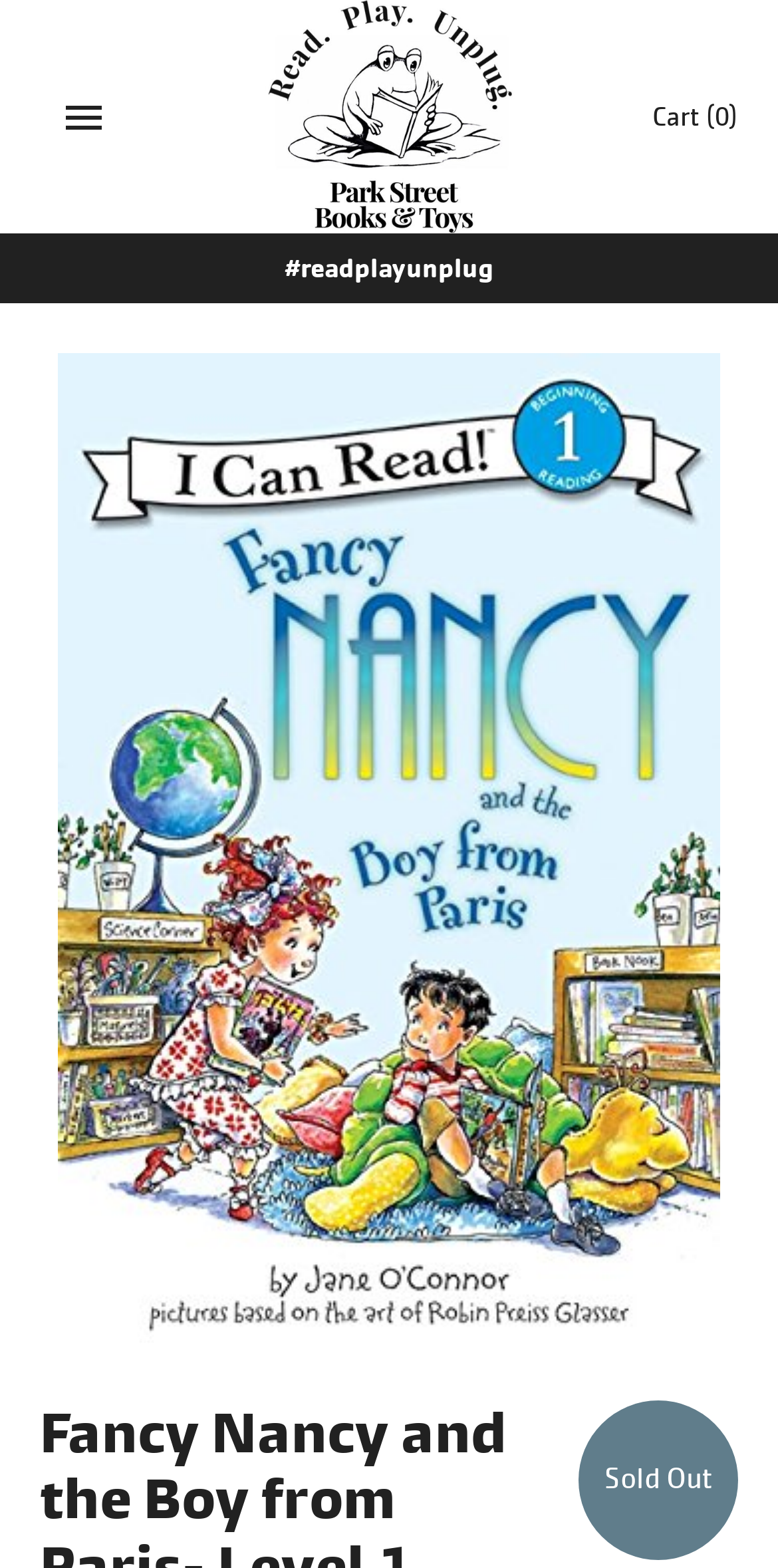Please reply to the following question using a single word or phrase: 
What is the text on the top-left corner?

#readplayunplug